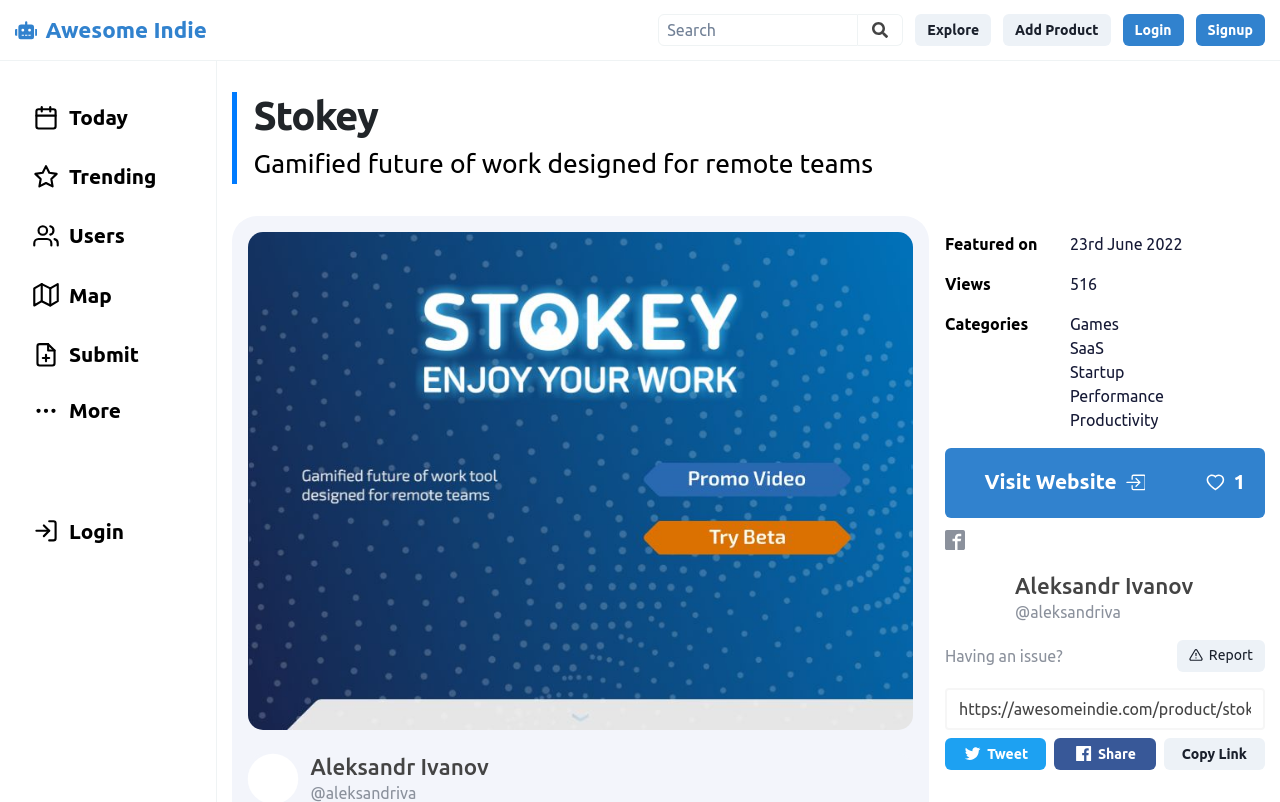Please find the bounding box coordinates (top-left x, top-left y, bottom-right x, bottom-right y) in the screenshot for the UI element described as follows: Tweet

[0.738, 0.92, 0.817, 0.96]